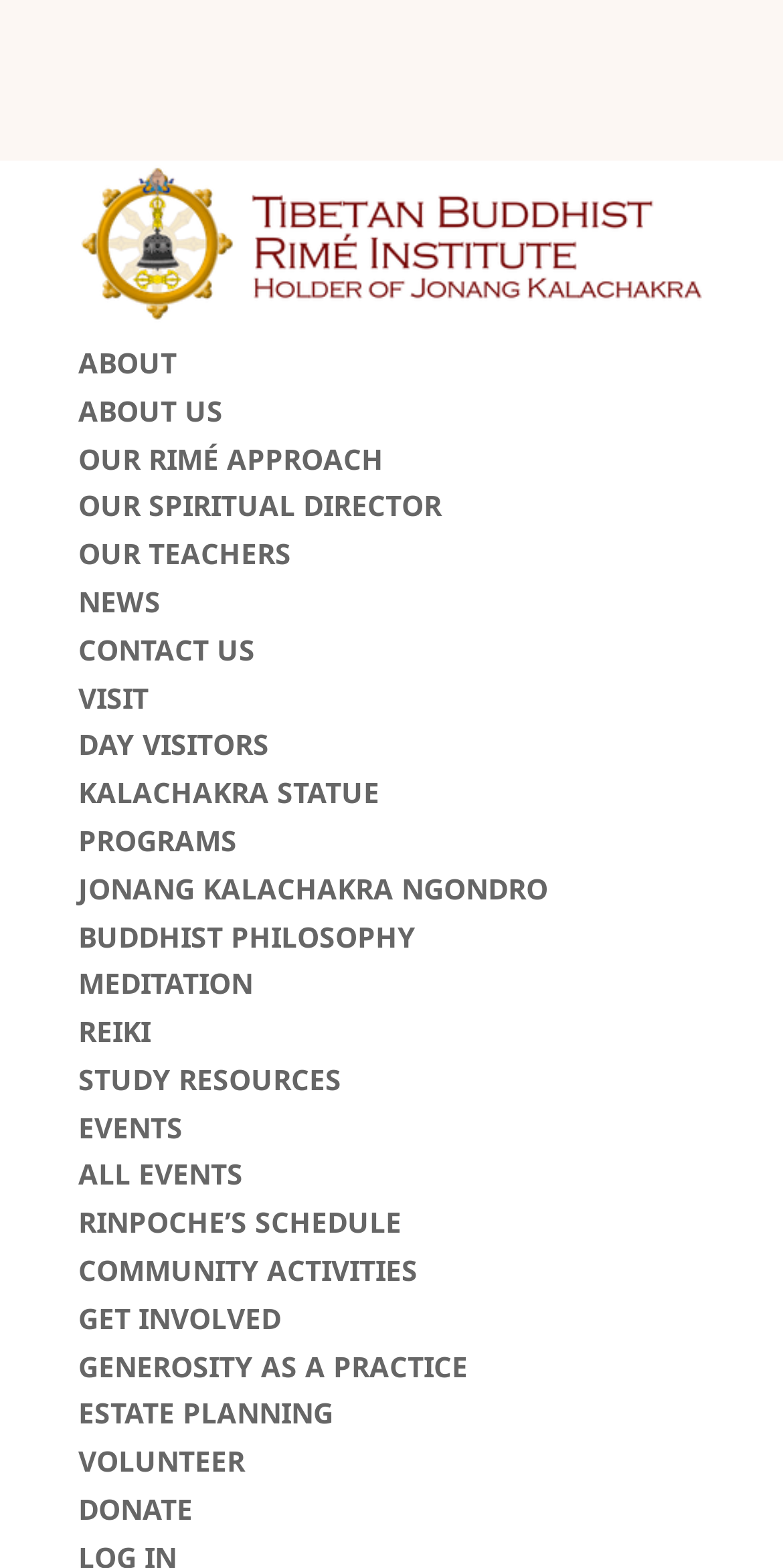Please specify the coordinates of the bounding box for the element that should be clicked to carry out this instruction: "make a donation". The coordinates must be four float numbers between 0 and 1, formatted as [left, top, right, bottom].

[0.1, 0.95, 0.246, 0.974]